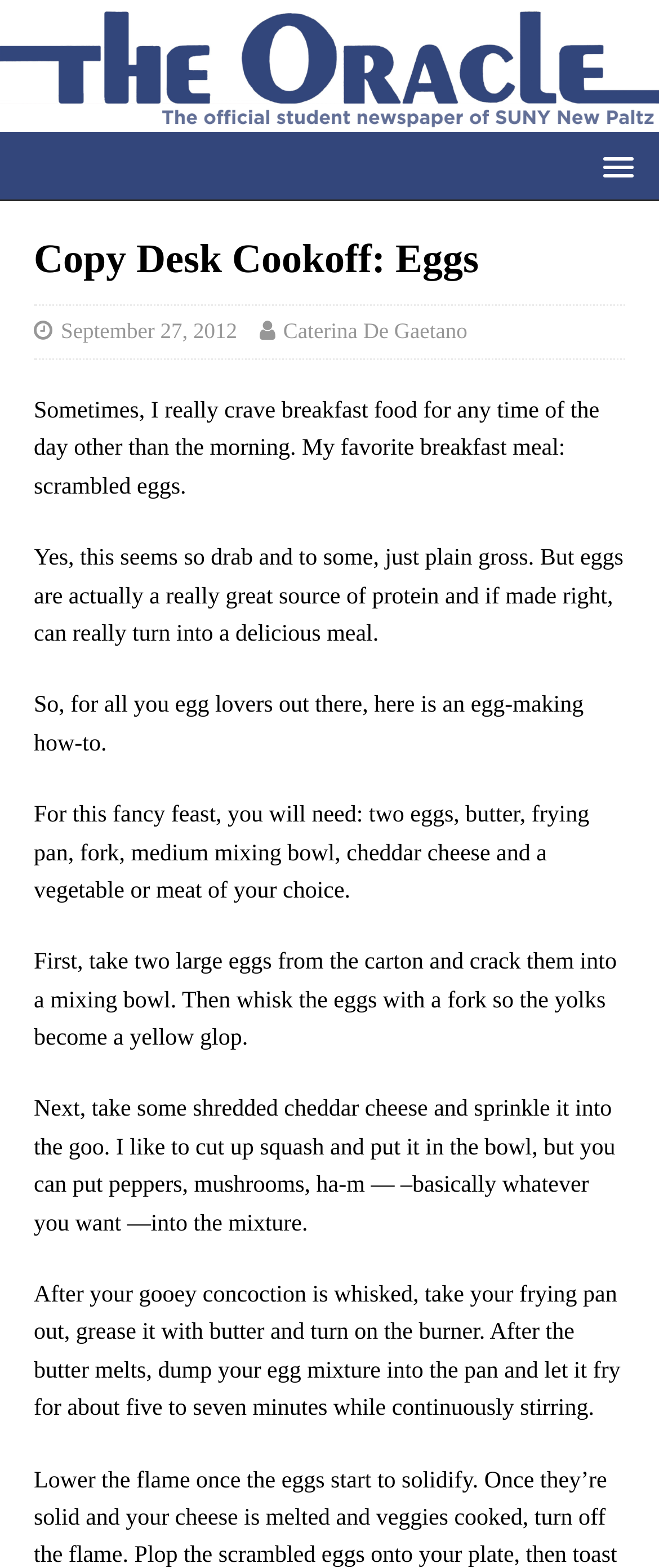Answer succinctly with a single word or phrase:
What can be added to the egg mixture?

vegetable or meat